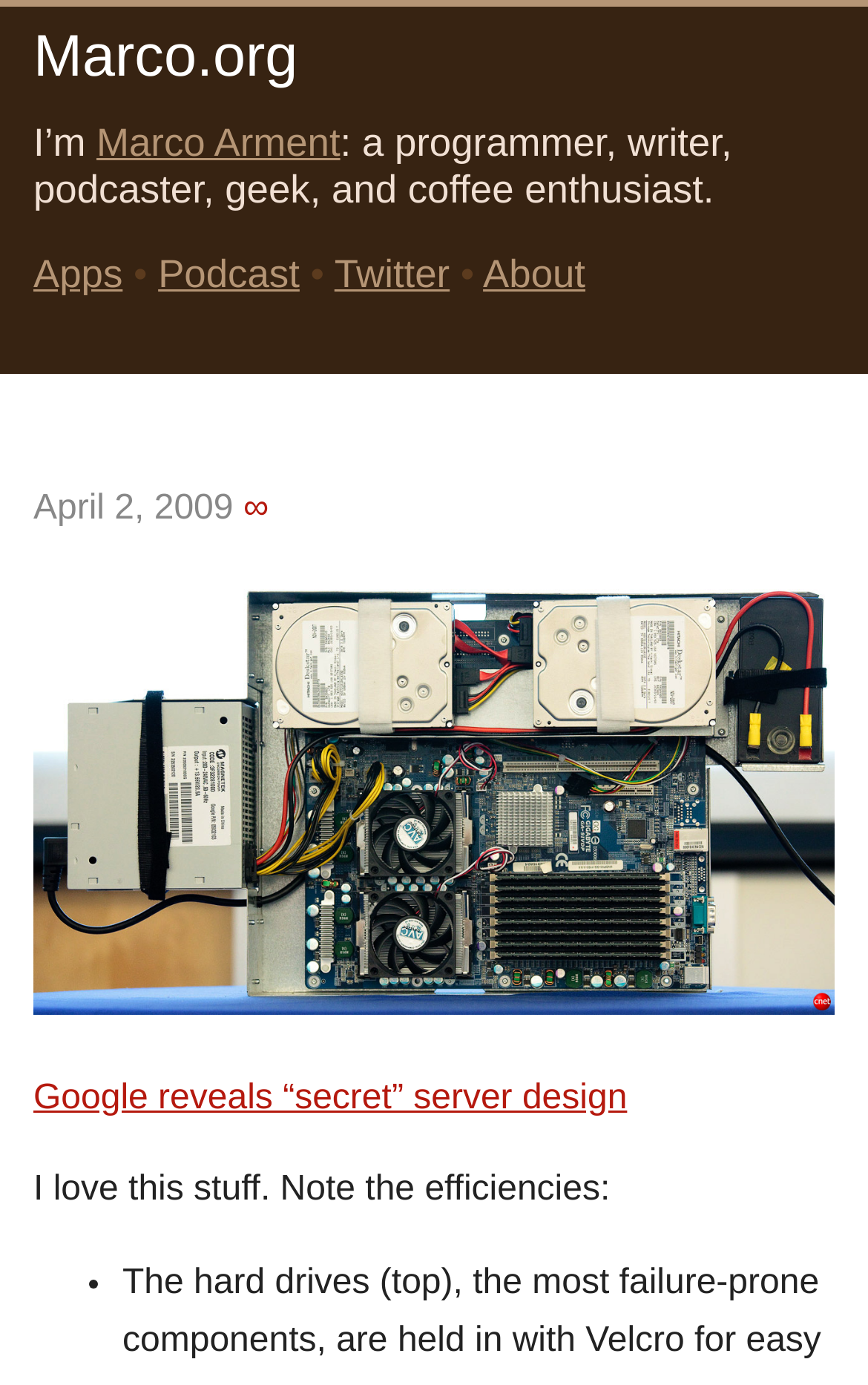What is the author's name?
Look at the image and respond with a one-word or short-phrase answer.

Marco Arment